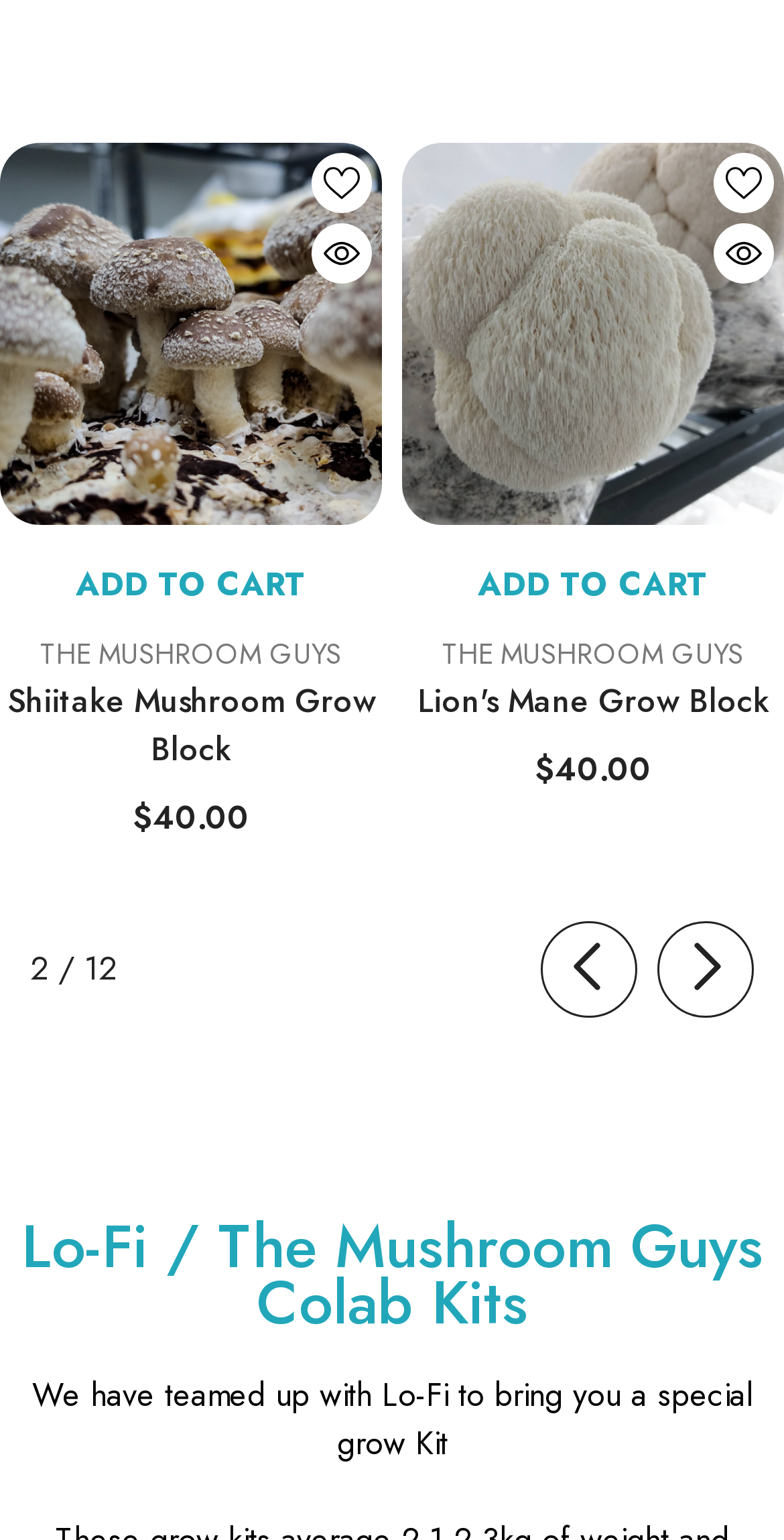Please answer the following question as detailed as possible based on the image: 
What is the price of Shiitake Mushroom Grow Block?

The price of Shiitake Mushroom Grow Block can be found in the description list detail of the product, which is $40.00.